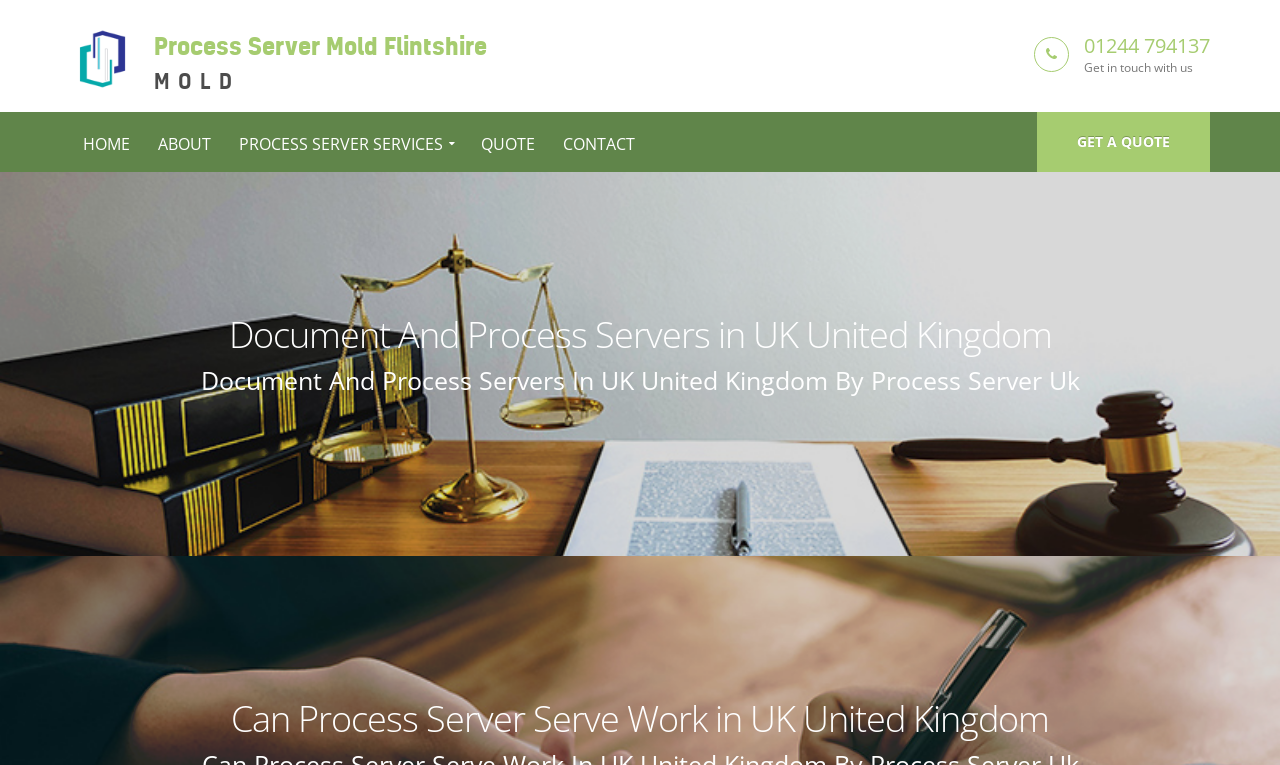Determine the bounding box coordinates of the clickable region to follow the instruction: "Contact the process server".

[0.43, 0.162, 0.506, 0.214]